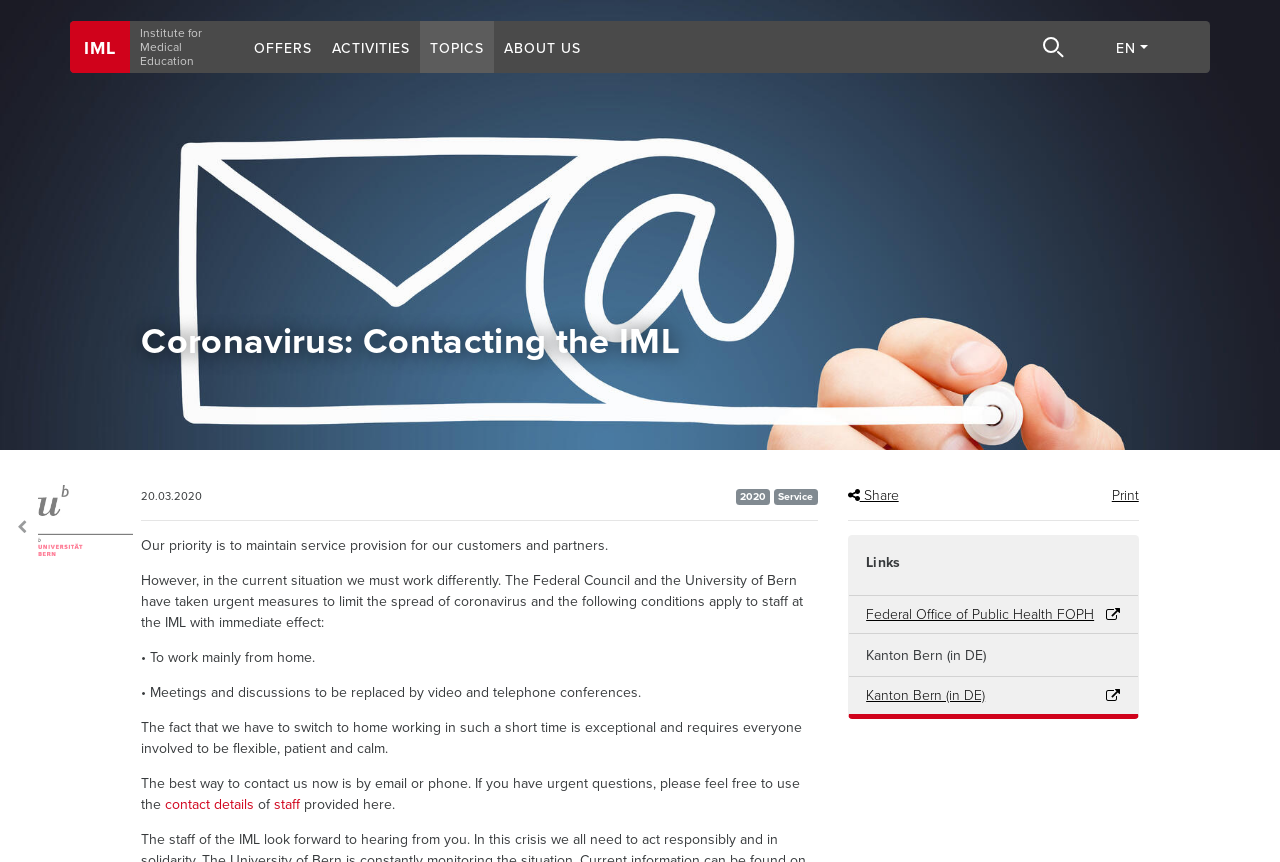Please identify the coordinates of the bounding box that should be clicked to fulfill this instruction: "Click on the contact details link".

[0.129, 0.923, 0.199, 0.943]